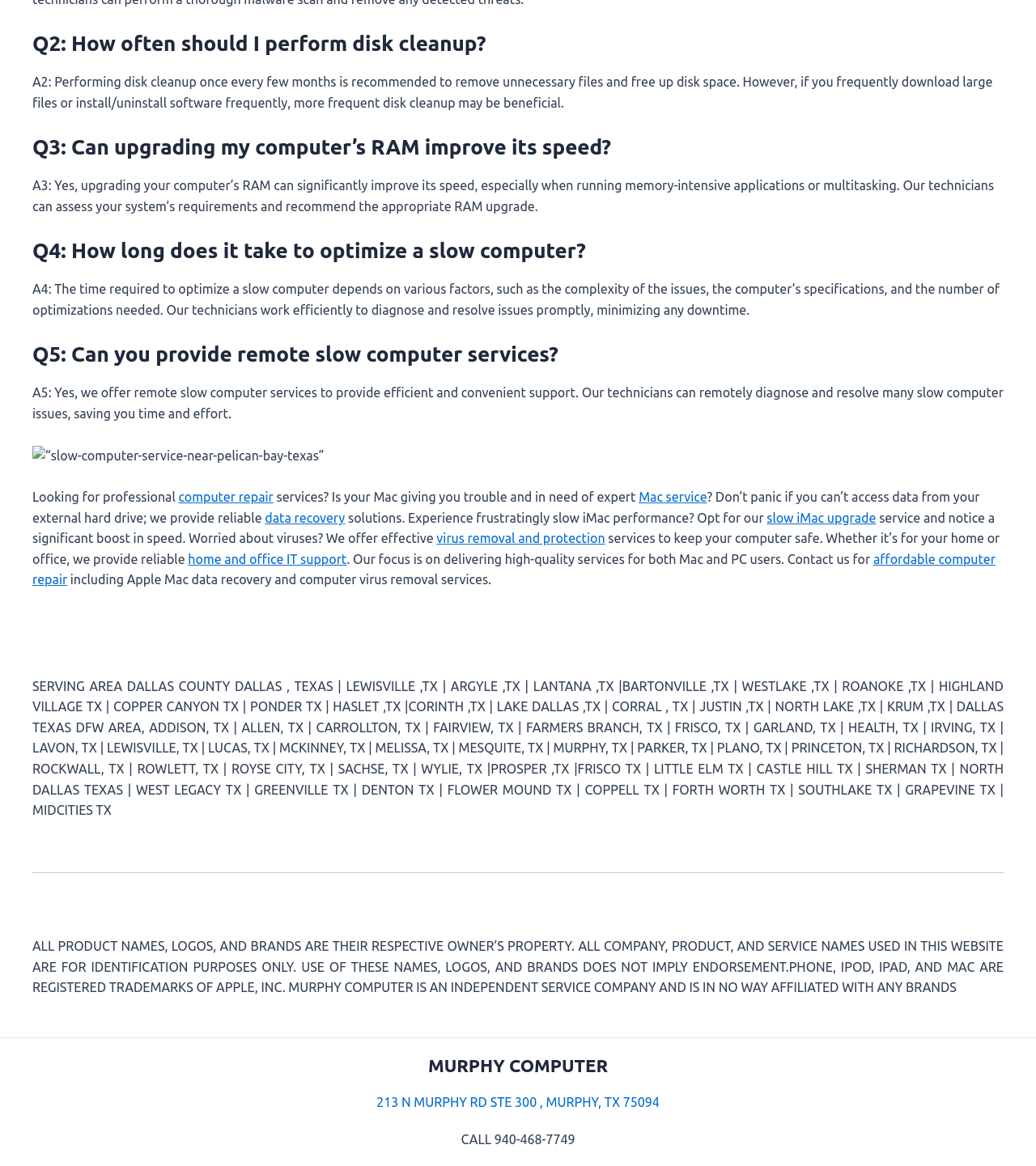Please specify the bounding box coordinates of the clickable region to carry out the following instruction: "Click the 'data recovery' link". The coordinates should be four float numbers between 0 and 1, in the format [left, top, right, bottom].

[0.256, 0.438, 0.333, 0.45]